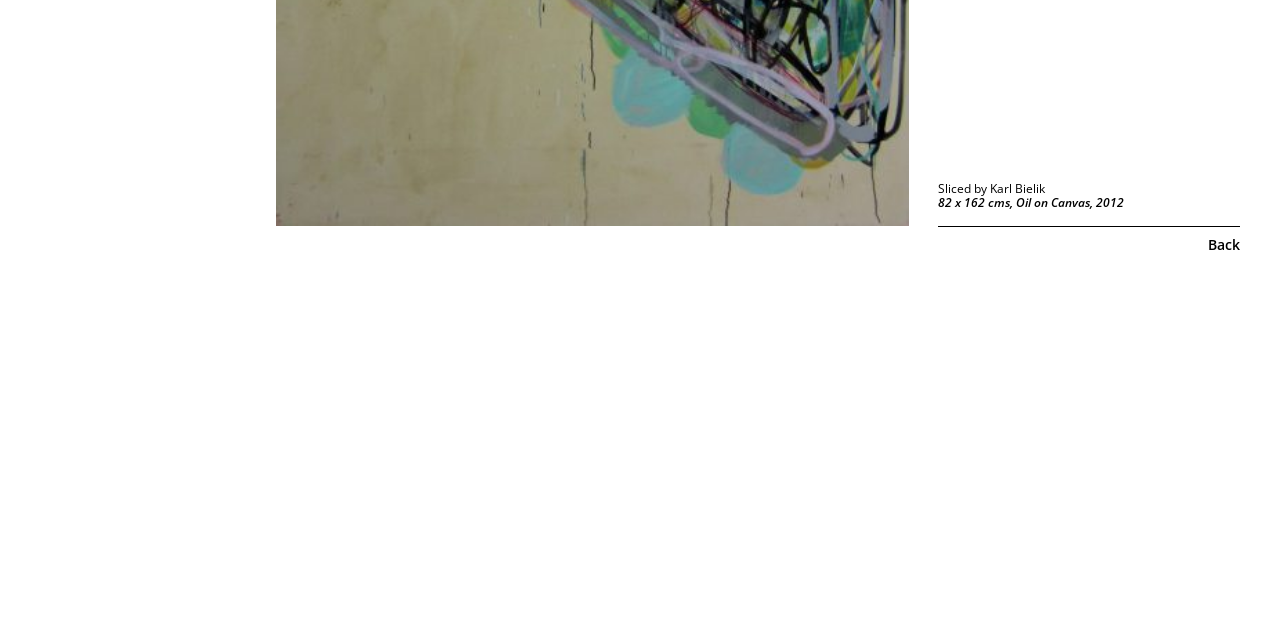Bounding box coordinates are specified in the format (top-left x, top-left y, bottom-right x, bottom-right y). All values are floating point numbers bounded between 0 and 1. Please provide the bounding box coordinate of the region this sentence describes: Back

[0.944, 0.355, 0.969, 0.411]